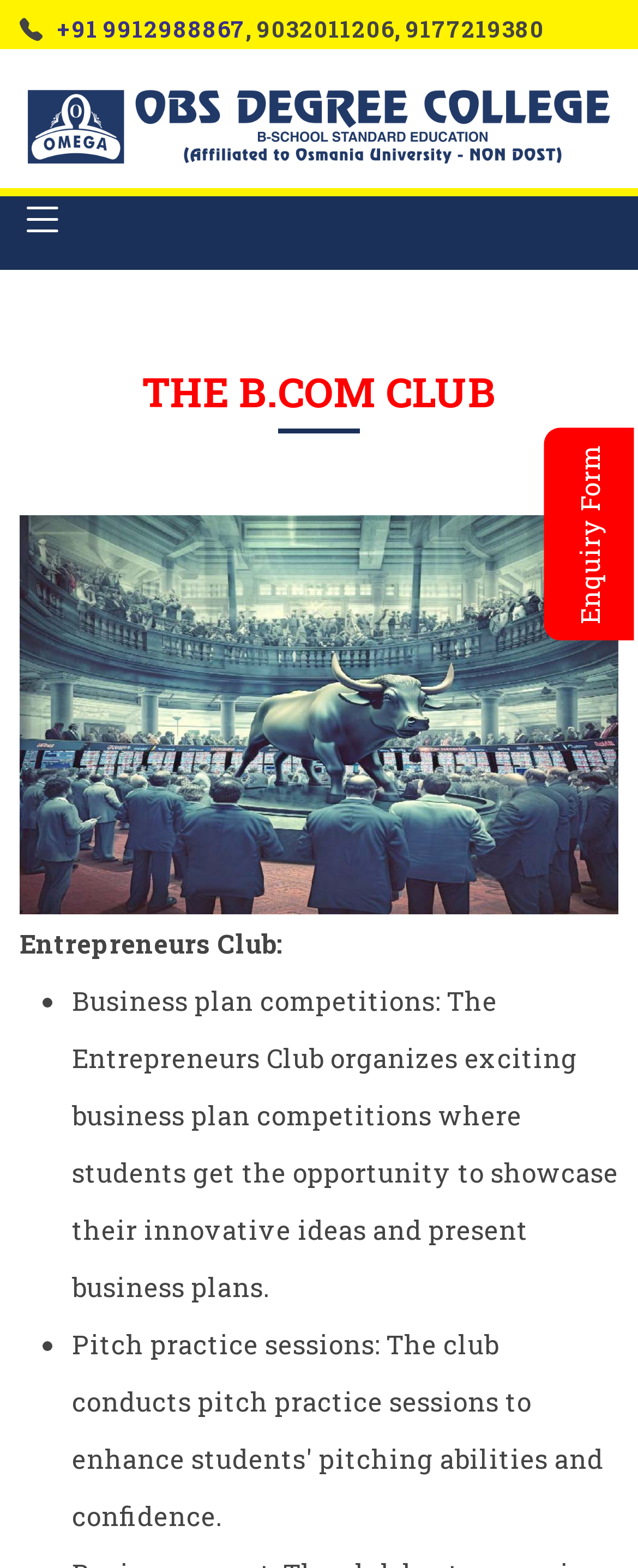Please study the image and answer the question comprehensively:
What is the phone number to contact?

The phone number to contact is mentioned on the top of the webpage, which is +91 9912988867. This can be found by looking at the link element with the text '+91 9912988867'.